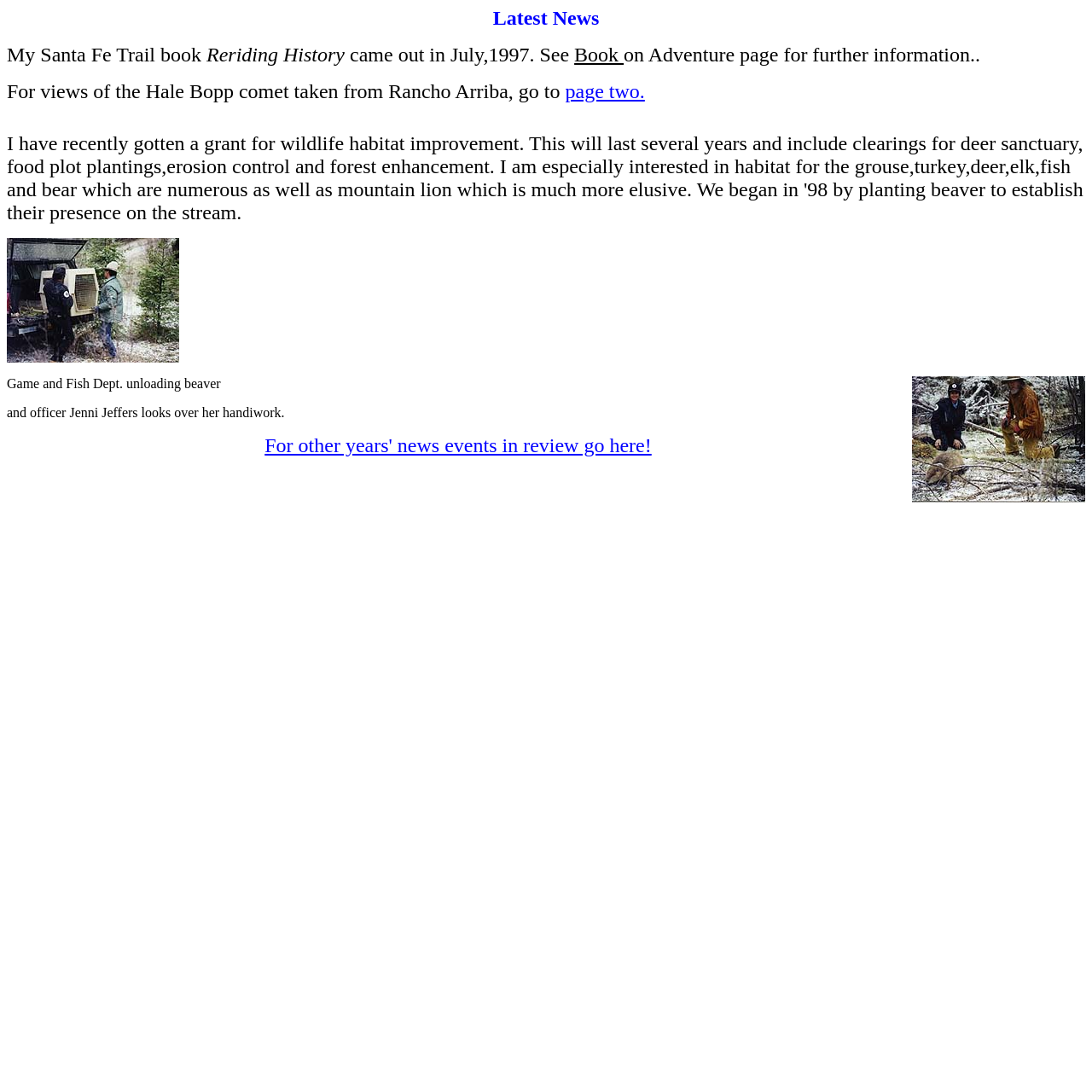What is the title of the first book mentioned?
Can you give a detailed and elaborate answer to the question?

The first book mentioned is 'My Santa Fe Trail' which is stated in the StaticText element with bounding box coordinates [0.006, 0.04, 0.189, 0.06].